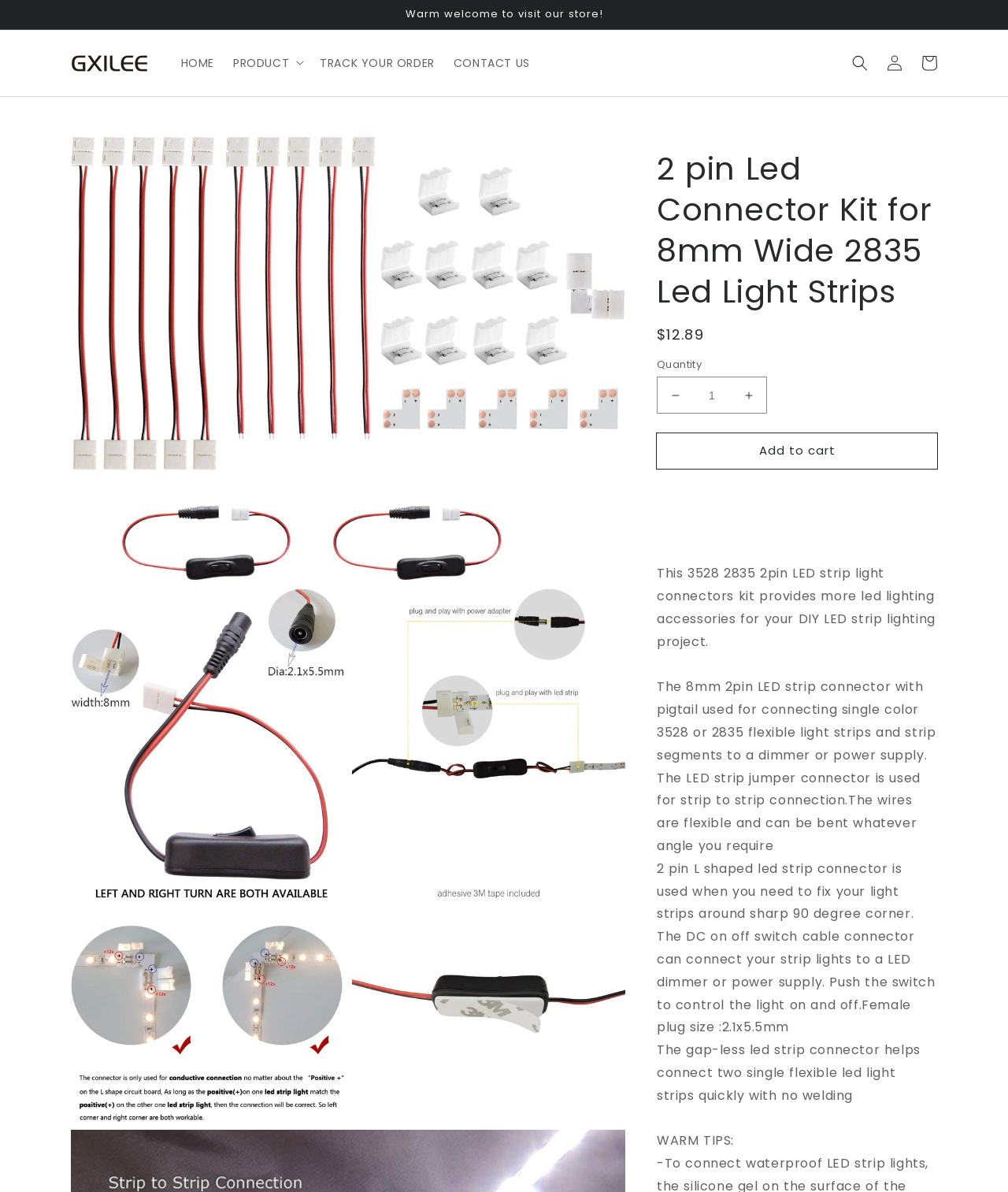What is the name of the product?
Please provide a single word or phrase based on the screenshot.

2 pin Led Connector Kit